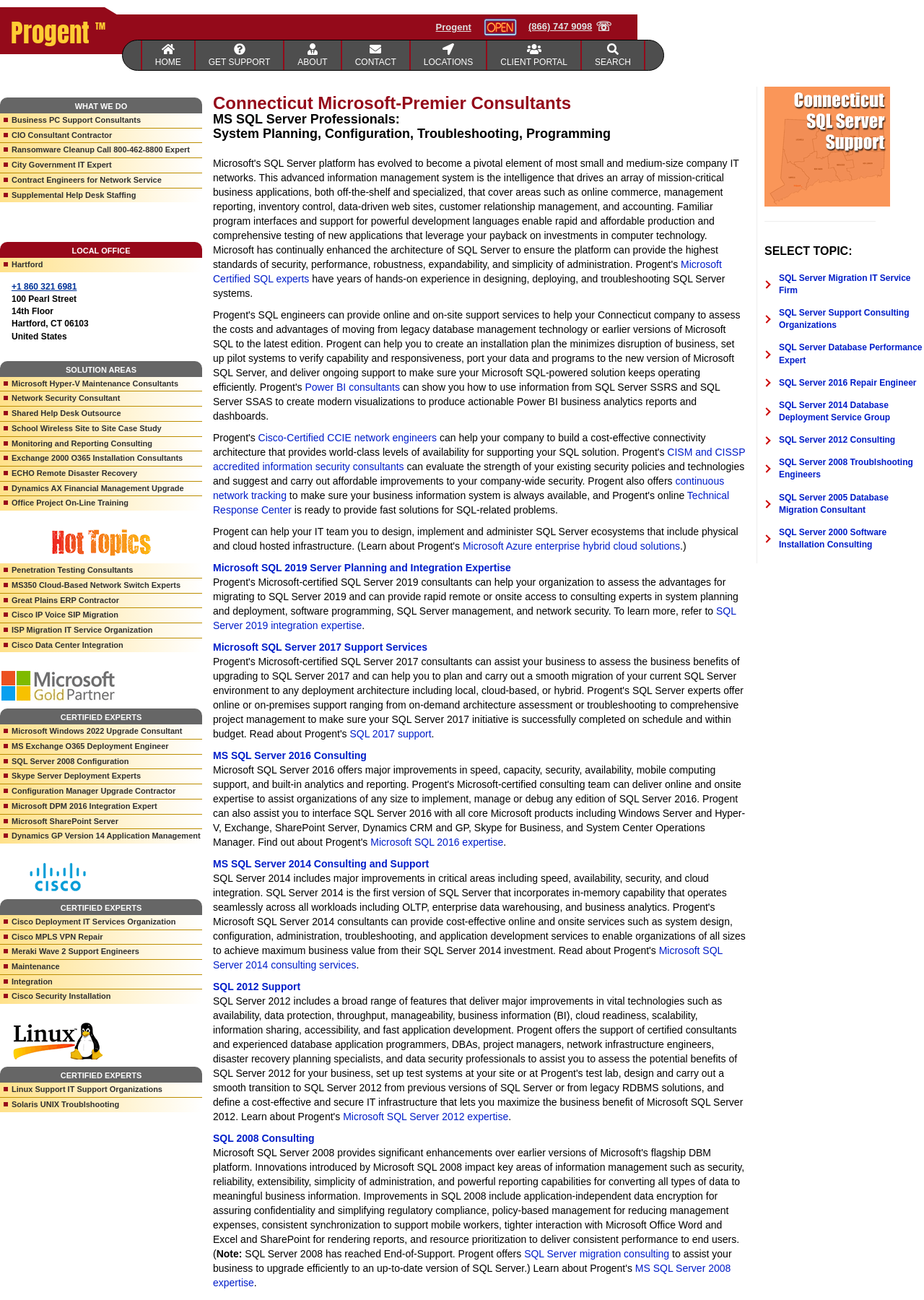Determine the bounding box coordinates for the clickable element to execute this instruction: "Call (866) 747 9098". Provide the coordinates as four float numbers between 0 and 1, i.e., [left, top, right, bottom].

[0.572, 0.014, 0.663, 0.028]